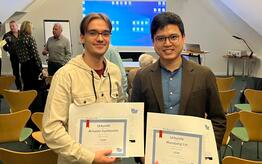Answer the question with a single word or phrase: 
What are the two recipients holding?

Certificates